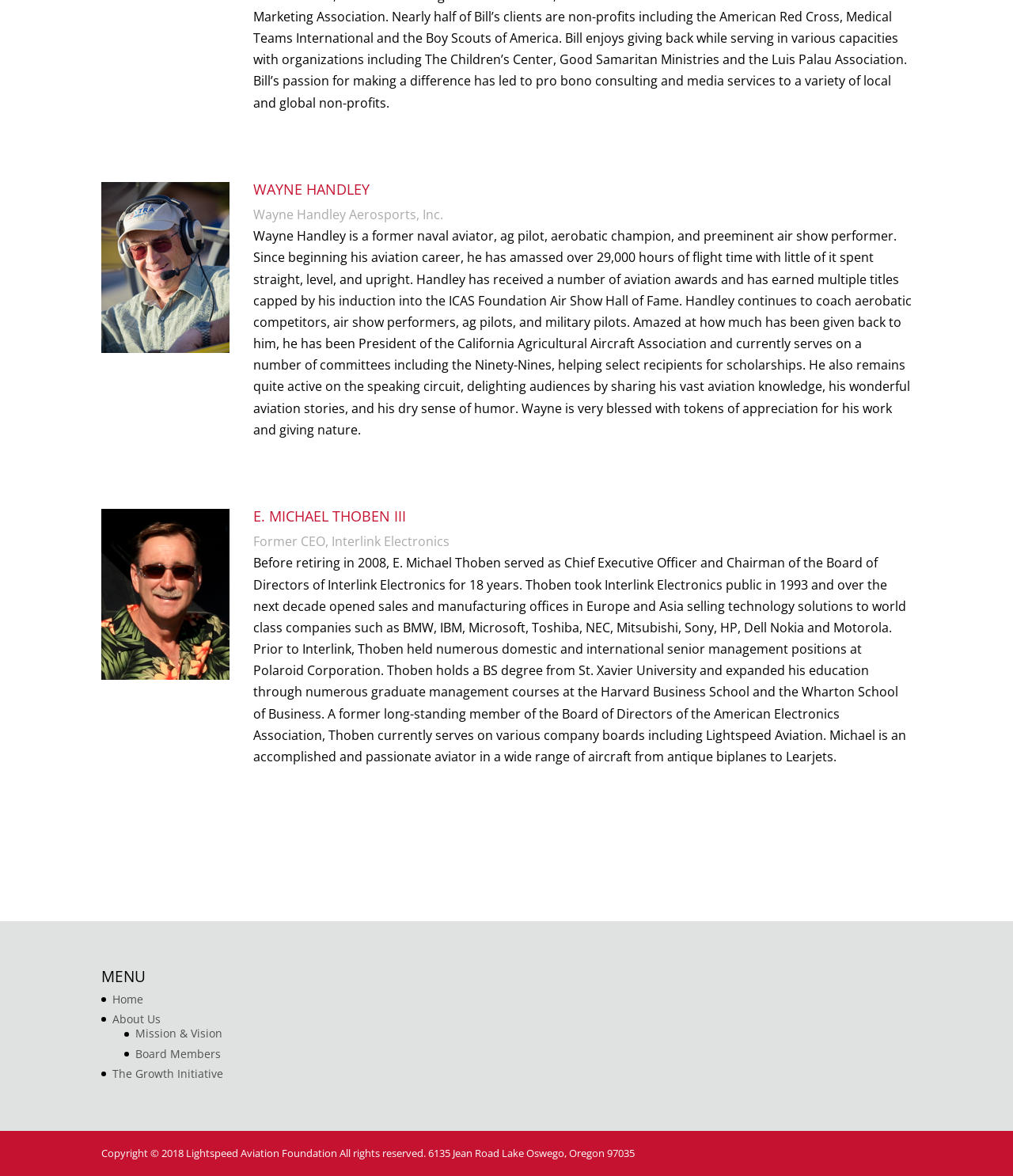What is the name of the person in the first image?
Based on the image content, provide your answer in one word or a short phrase.

Wayne Handley